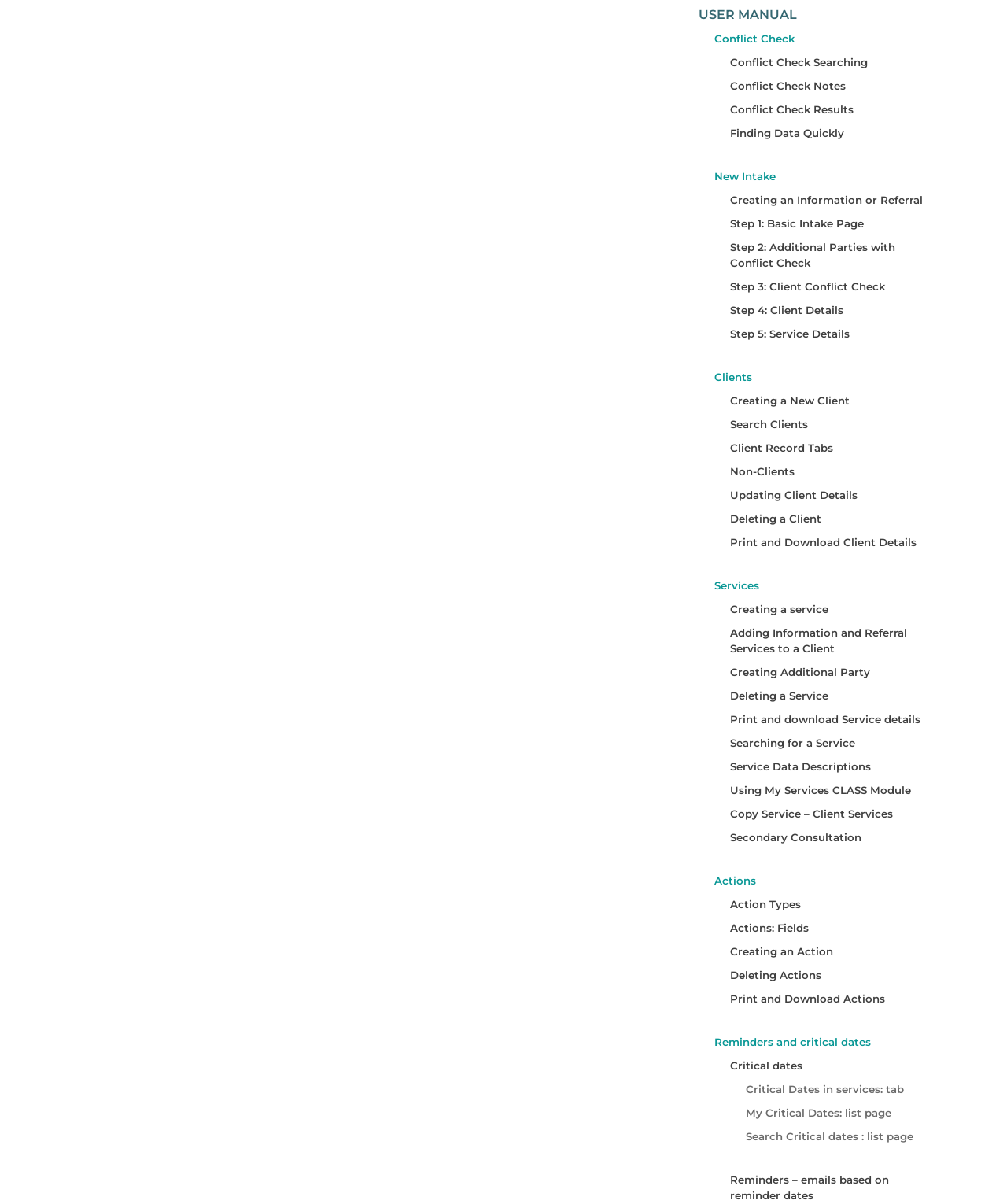Provide the bounding box coordinates of the HTML element this sentence describes: "New Intake". The bounding box coordinates consist of four float numbers between 0 and 1, i.e., [left, top, right, bottom].

[0.709, 0.141, 0.77, 0.152]